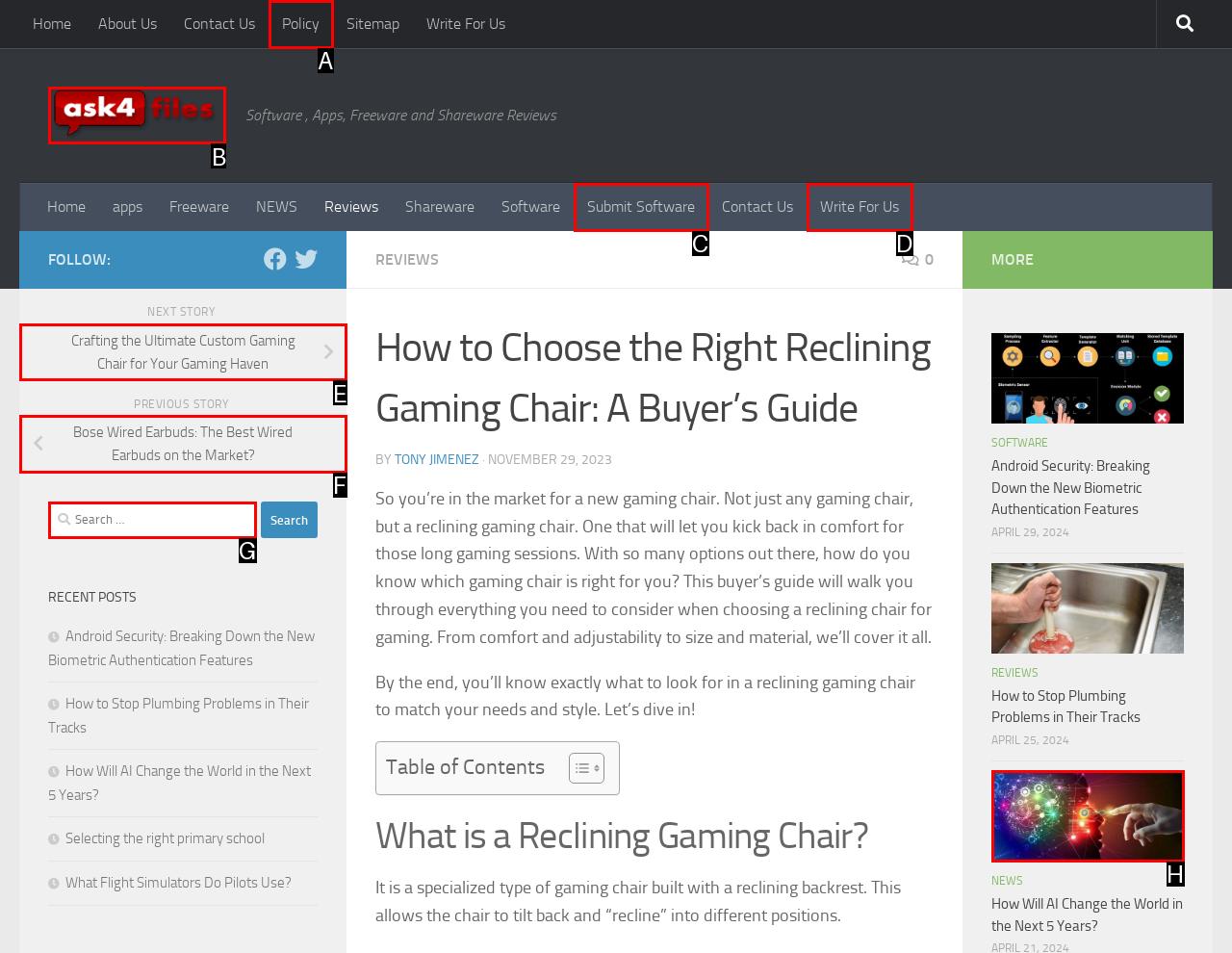Given the description: http://ieee-cybermatics.org/2022/greencom/, determine the corresponding lettered UI element.
Answer with the letter of the selected option.

None